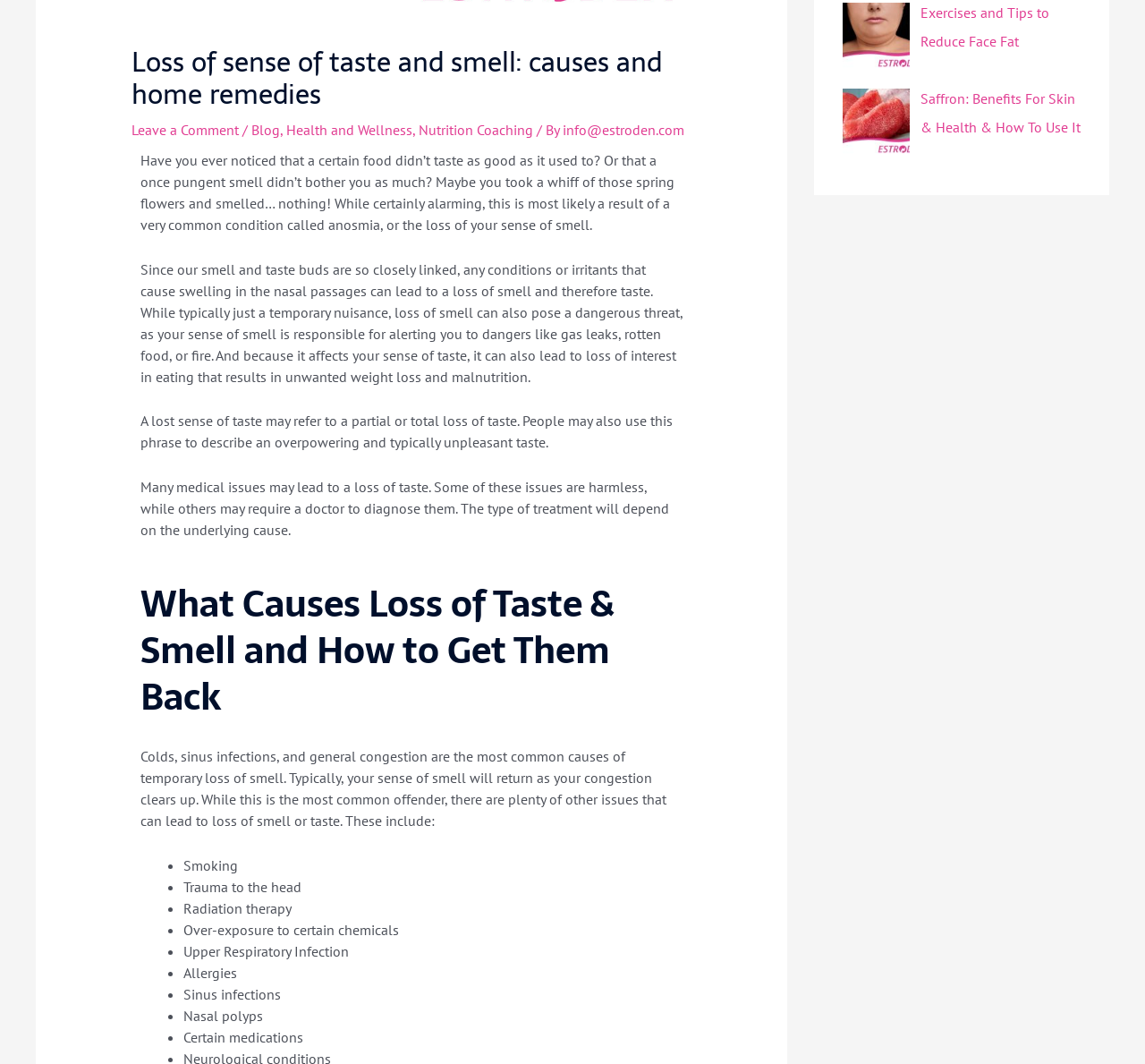Bounding box coordinates should be provided in the format (top-left x, top-left y, bottom-right x, bottom-right y) with all values between 0 and 1. Identify the bounding box for this UI element: Leave a Comment

[0.115, 0.113, 0.208, 0.13]